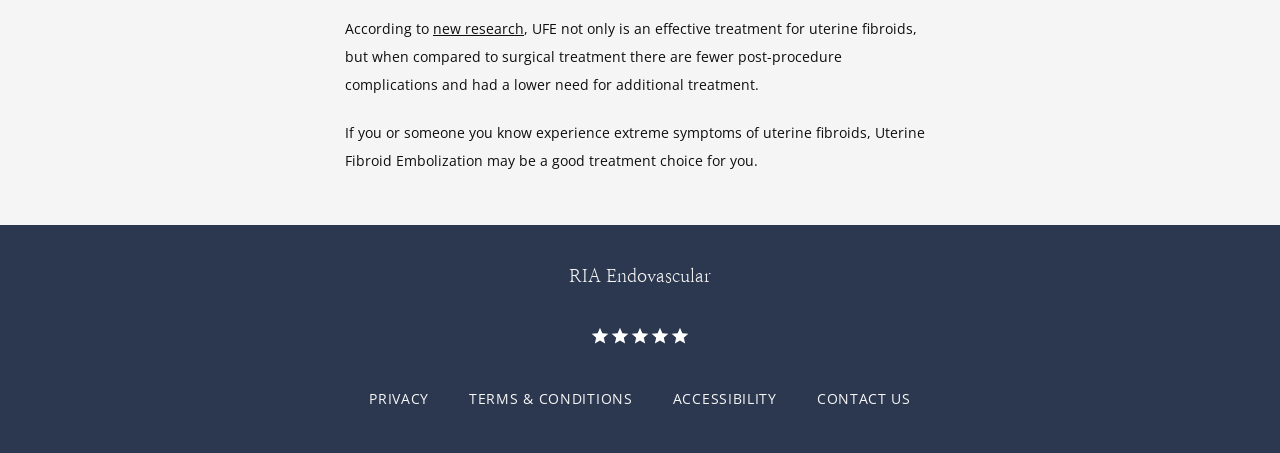What are the options available at the bottom of the webpage?
Please ensure your answer to the question is detailed and covers all necessary aspects.

The links 'PRIVACY', 'TERMS & CONDITIONS', 'ACCESSIBILITY', and 'CONTACT US' are present at the bottom of the webpage, which suggests that these are the options available to the user.